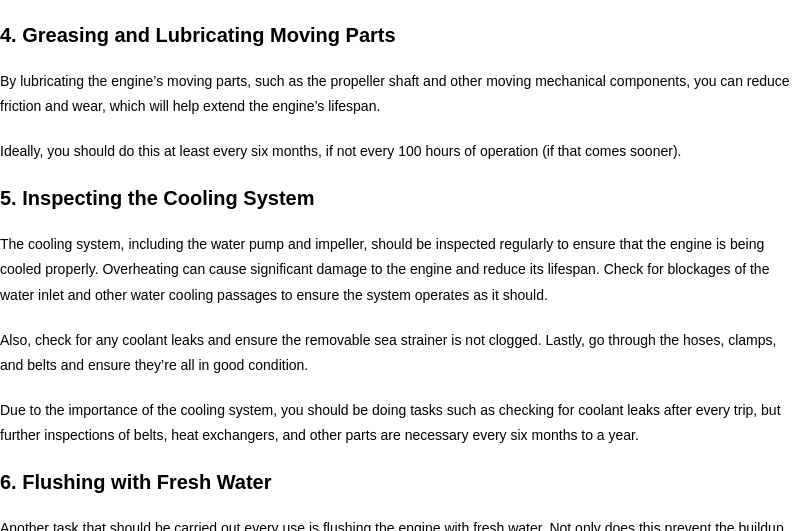What can cause severe damage to the engine?
Please analyze the image and answer the question with as much detail as possible.

The caption warns that overheating can cause severe damage to the engine, which is why regular inspection of the cooling system, including the water pump and impeller, is essential to ensure optimal performance and prevent engine damage.